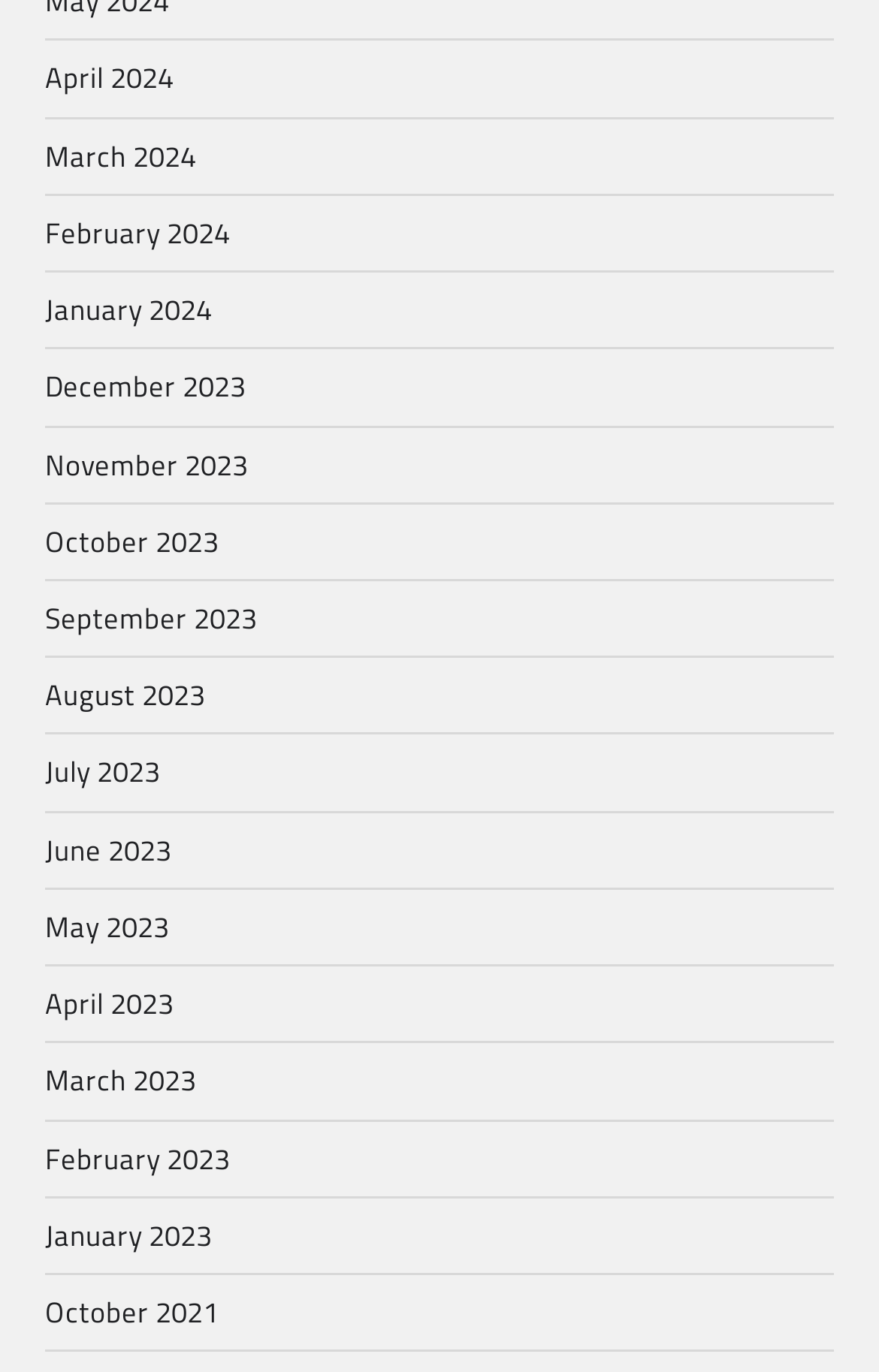What is the most recent month listed?
Using the visual information, reply with a single word or short phrase.

April 2024